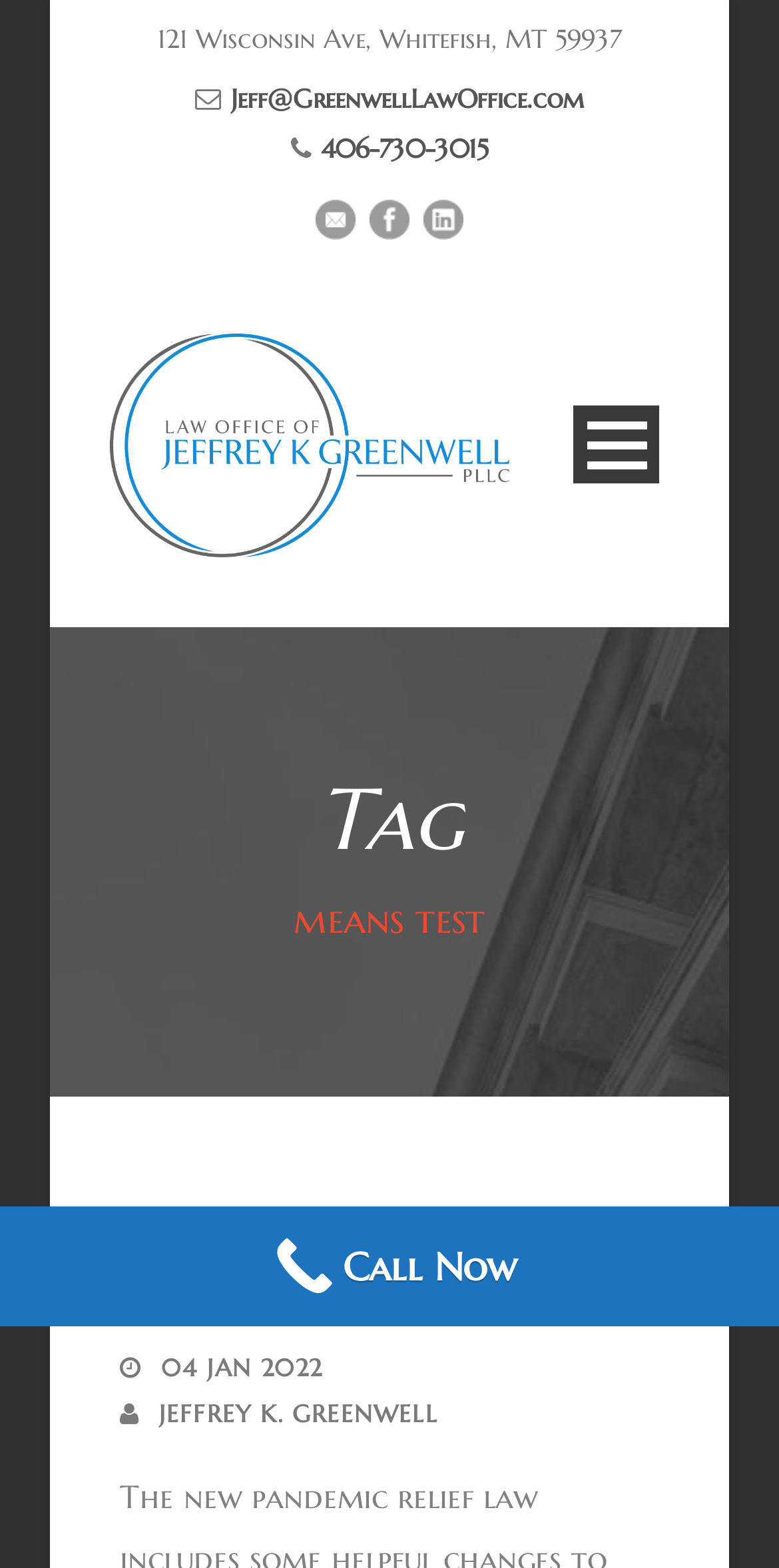Identify the bounding box coordinates of the clickable region necessary to fulfill the following instruction: "open the menu". The bounding box coordinates should be four float numbers between 0 and 1, i.e., [left, top, right, bottom].

[0.736, 0.259, 0.846, 0.308]